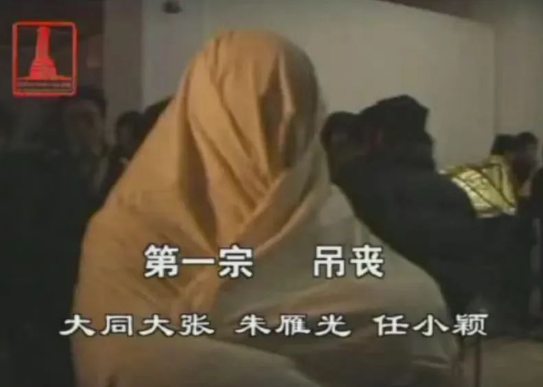Provide a short, one-word or phrase answer to the question below:
What is the figure in the image wearing?

A light-colored shroud